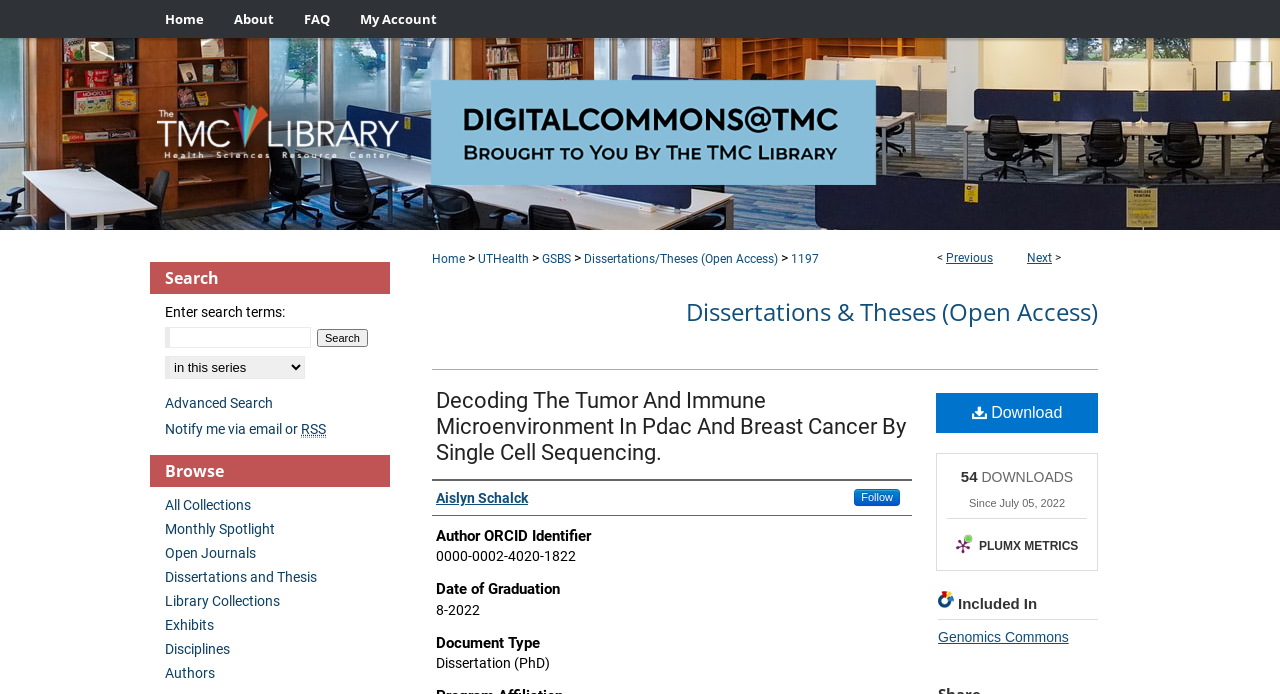Provide a brief response to the question using a single word or phrase: 
What is the name of the library?

The Texas Medical Center Library